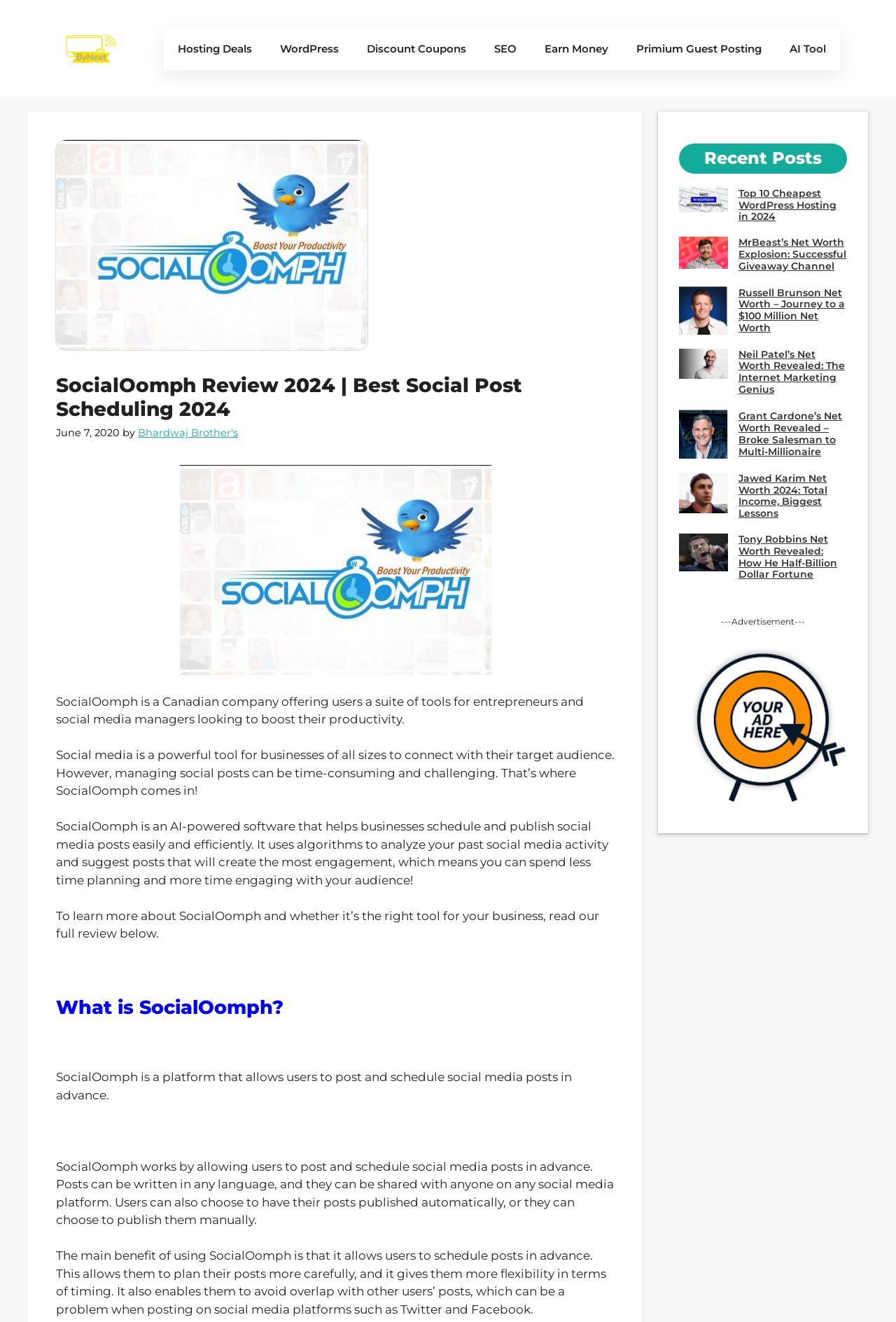Based on the element description: "Hosting Deals", identify the UI element and provide its bounding box coordinates. Use four float numbers between 0 and 1, [left, top, right, bottom].

[0.183, 0.021, 0.297, 0.053]